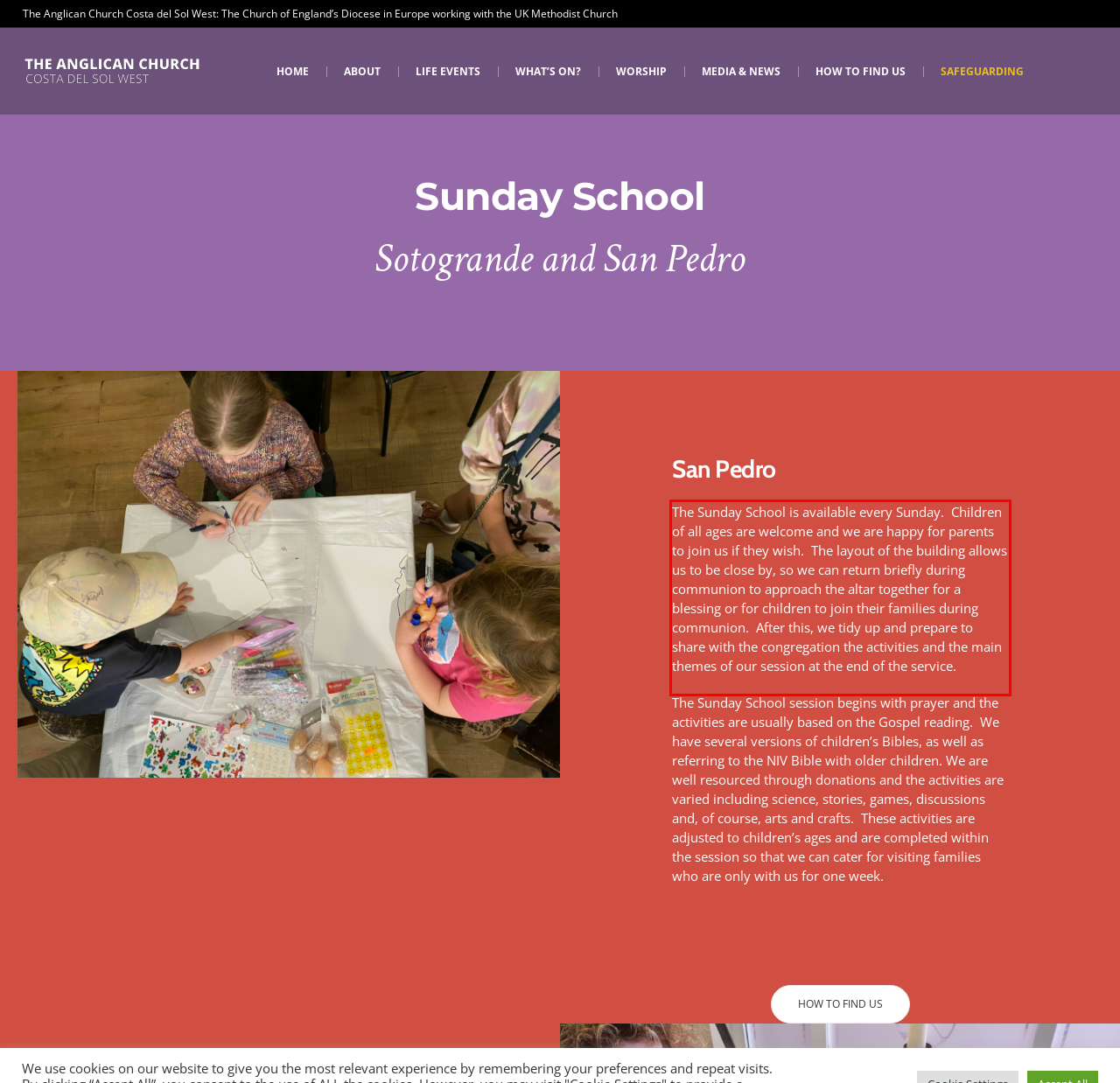Identify and transcribe the text content enclosed by the red bounding box in the given screenshot.

The Sunday School is available every Sunday. Children of all ages are welcome and we are happy for parents to join us if they wish. The layout of the building allows us to be close by, so we can return briefly during communion to approach the altar together for a blessing or for children to join their families during communion. After this, we tidy up and prepare to share with the congregation the activities and the main themes of our session at the end of the service.